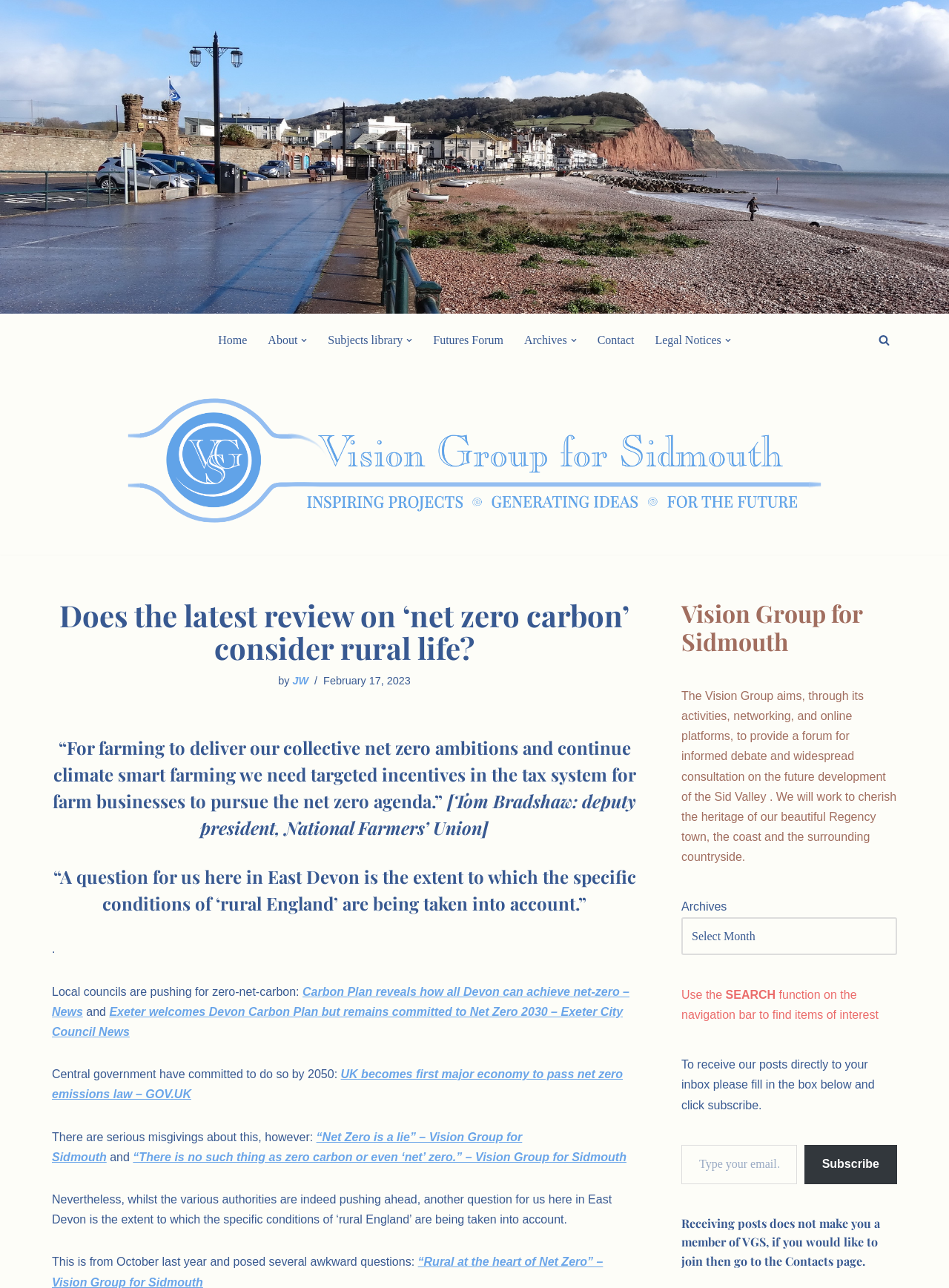Please determine the bounding box coordinates of the clickable area required to carry out the following instruction: "Open the 'Subjects library' submenu". The coordinates must be four float numbers between 0 and 1, represented as [left, top, right, bottom].

[0.346, 0.256, 0.424, 0.272]